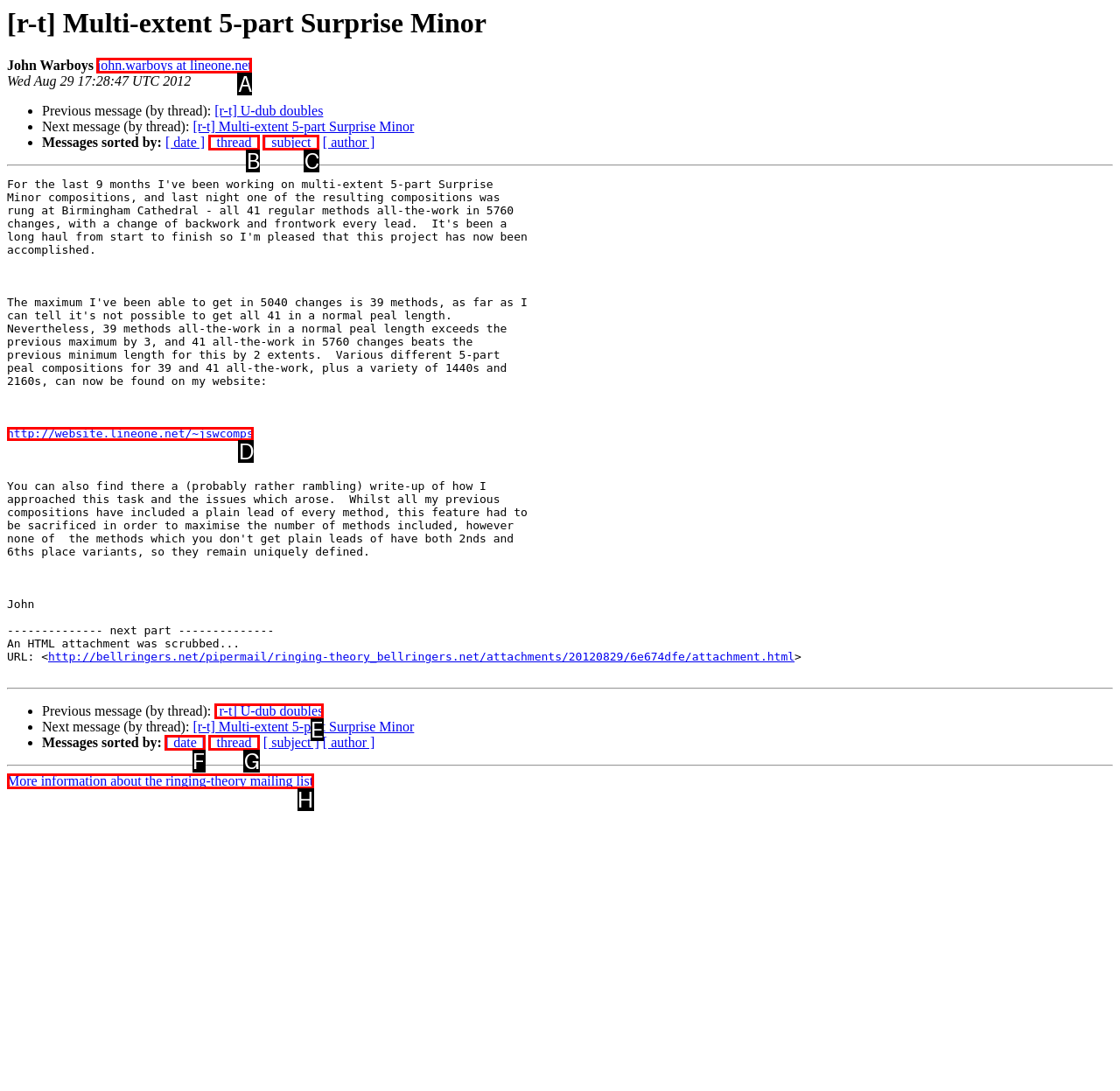Identify the letter of the UI element that corresponds to: [ thread ]
Respond with the letter of the option directly.

B